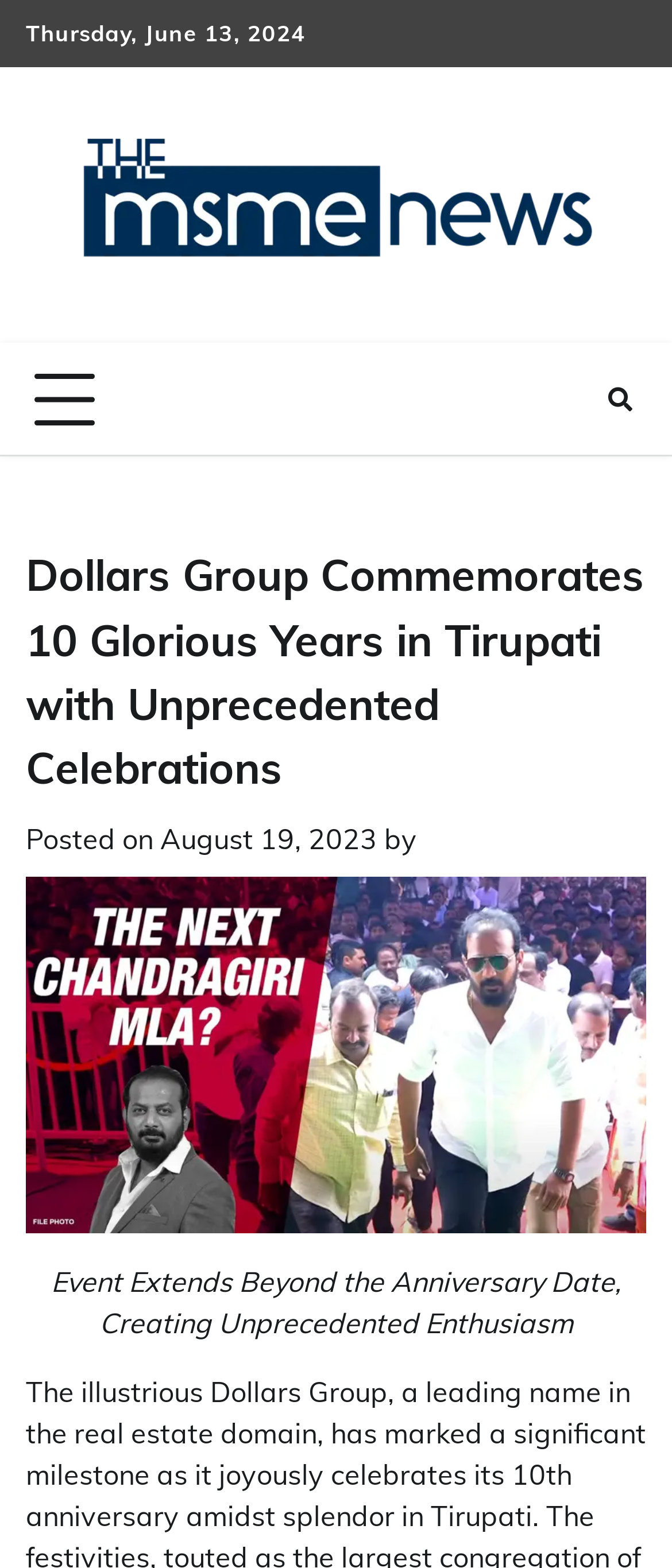Can you find and provide the title of the webpage?

Dollars Group Commemorates 10 Glorious Years in Tirupati with Unprecedented Celebrations